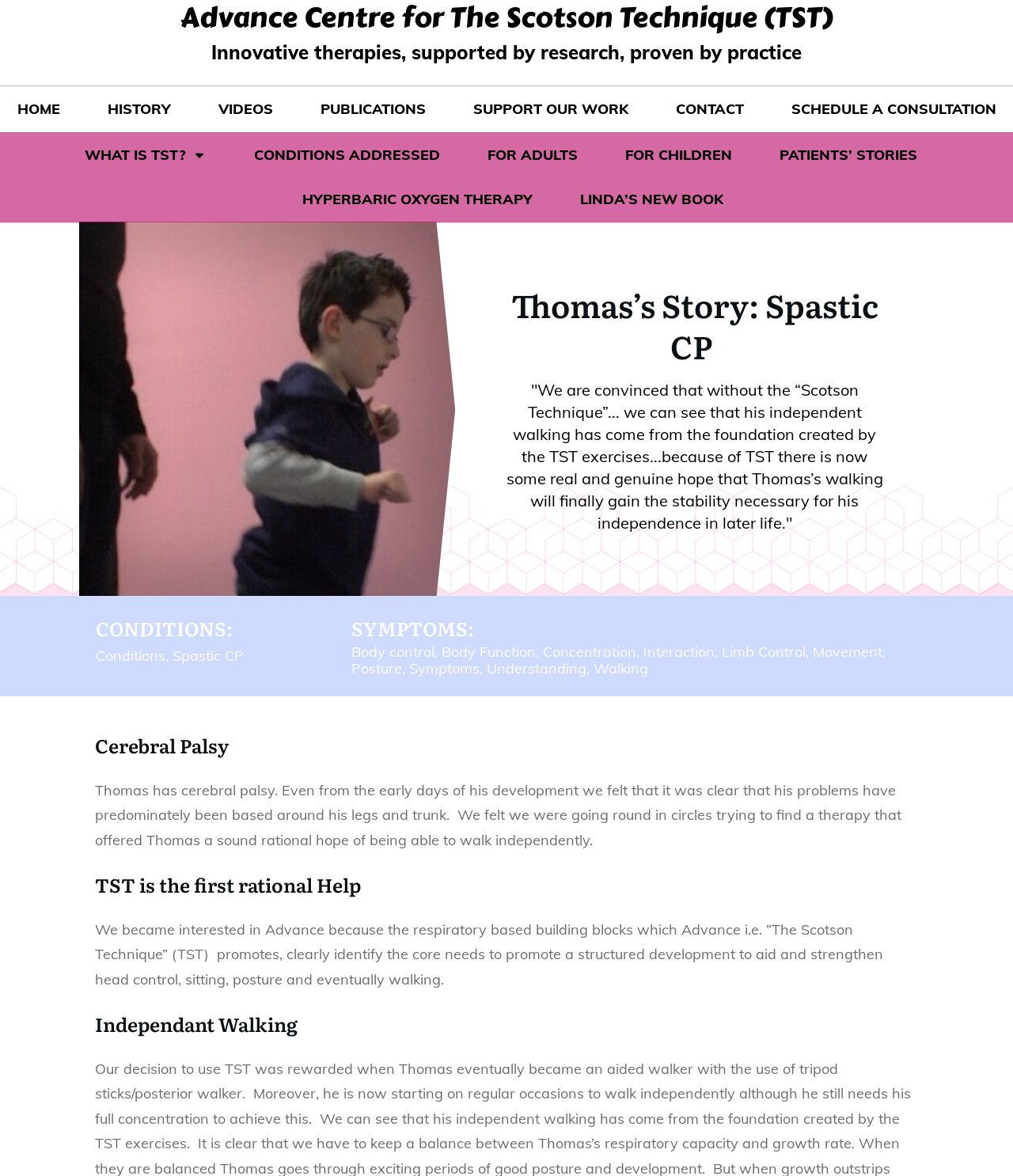Identify the coordinates of the bounding box for the element that must be clicked to accomplish the instruction: "Read Thomas’s Story".

[0.496, 0.242, 0.875, 0.312]